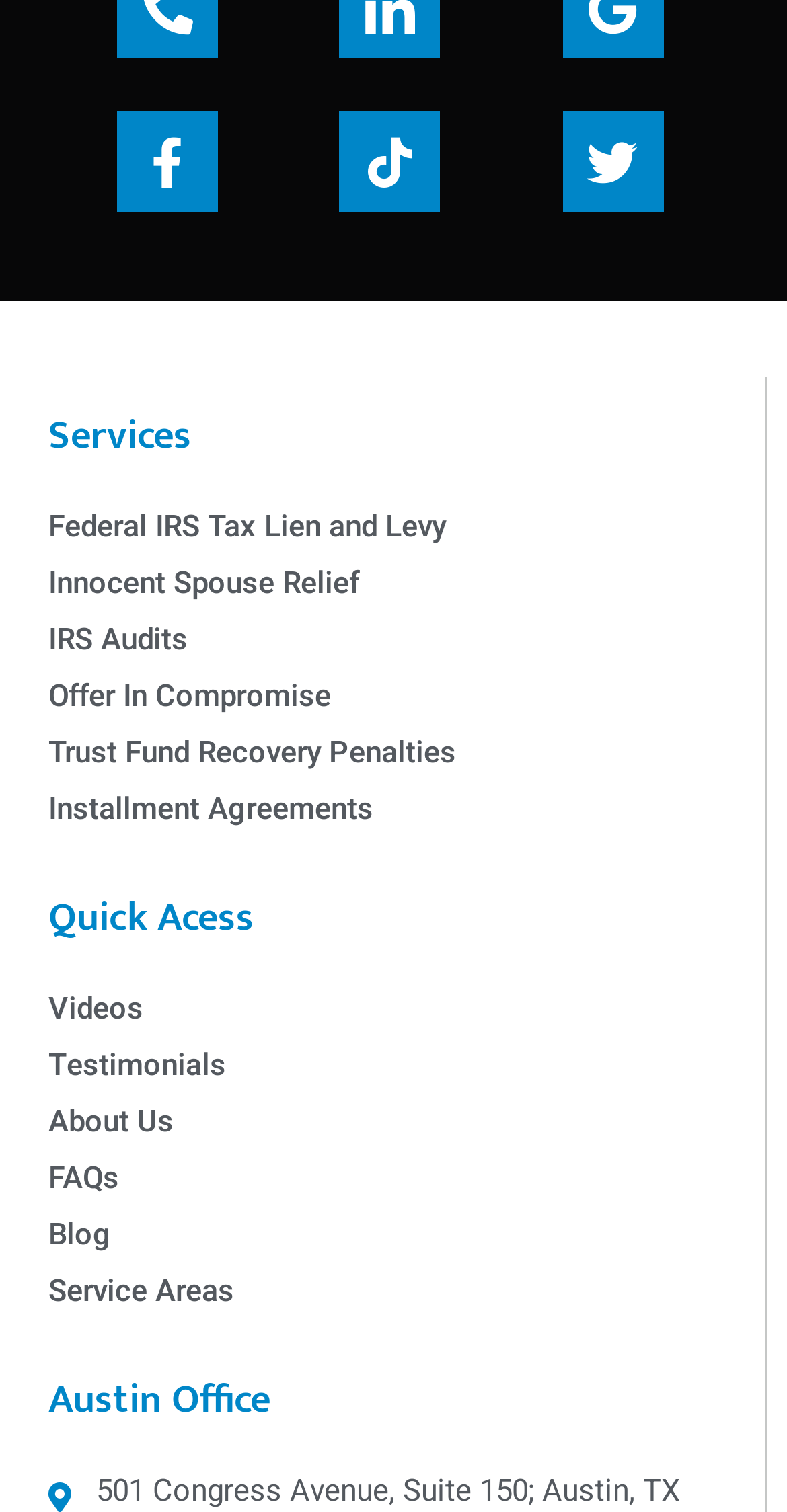Please answer the following query using a single word or phrase: 
What is the last item in the 'Quick Access' section?

Service Areas